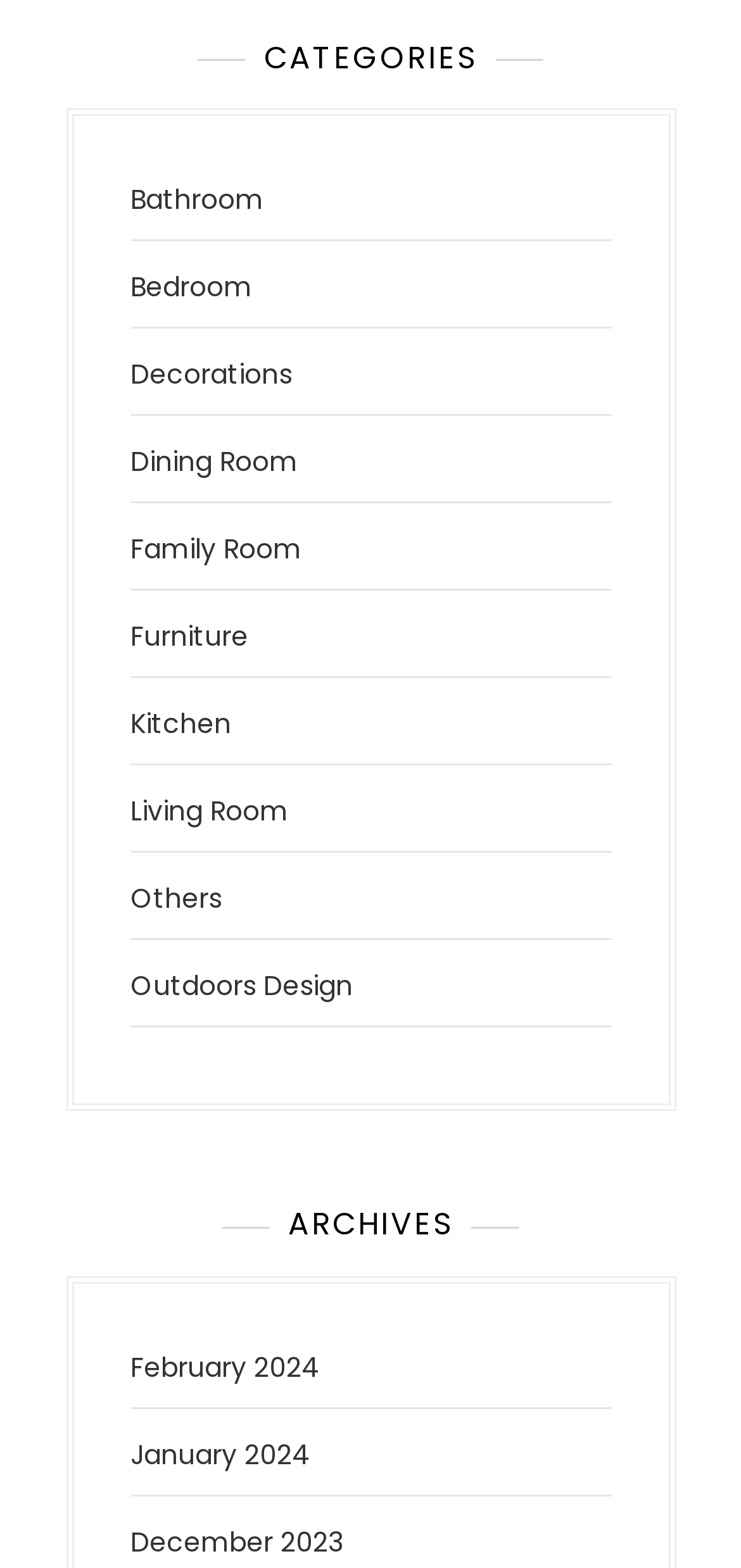Provide a one-word or one-phrase answer to the question:
How many categories are listed?

12